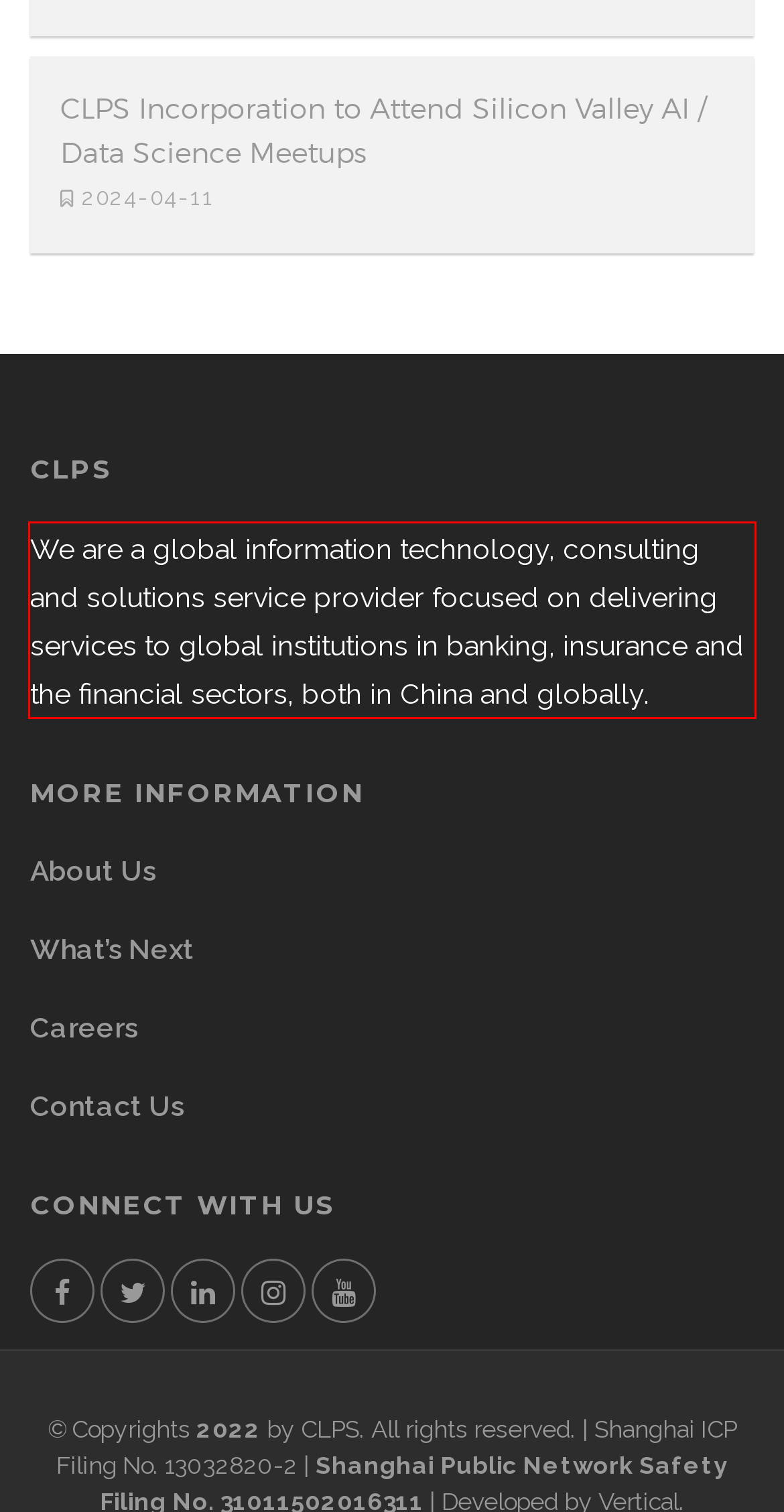Given a webpage screenshot, locate the red bounding box and extract the text content found inside it.

We are a global information technology, consulting and solutions service provider focused on delivering services to global institutions in banking, insurance and the financial sectors, both in China and globally.